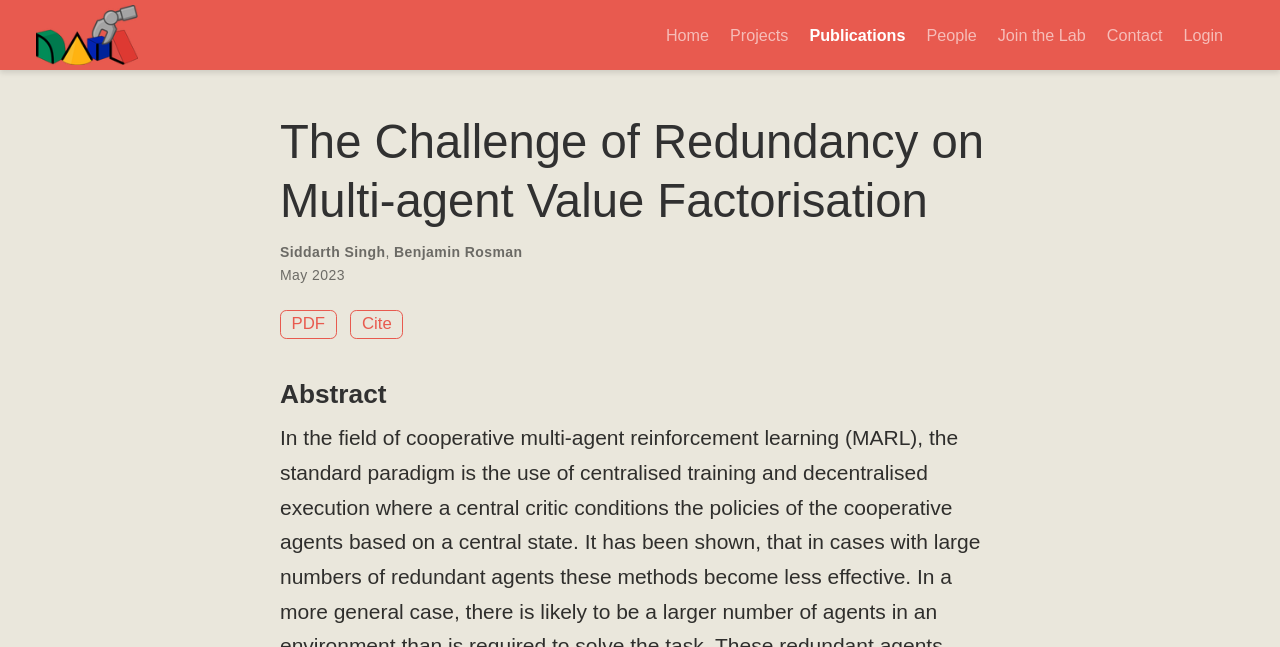What is the date mentioned on the webpage?
Answer with a single word or phrase by referring to the visual content.

May 2023